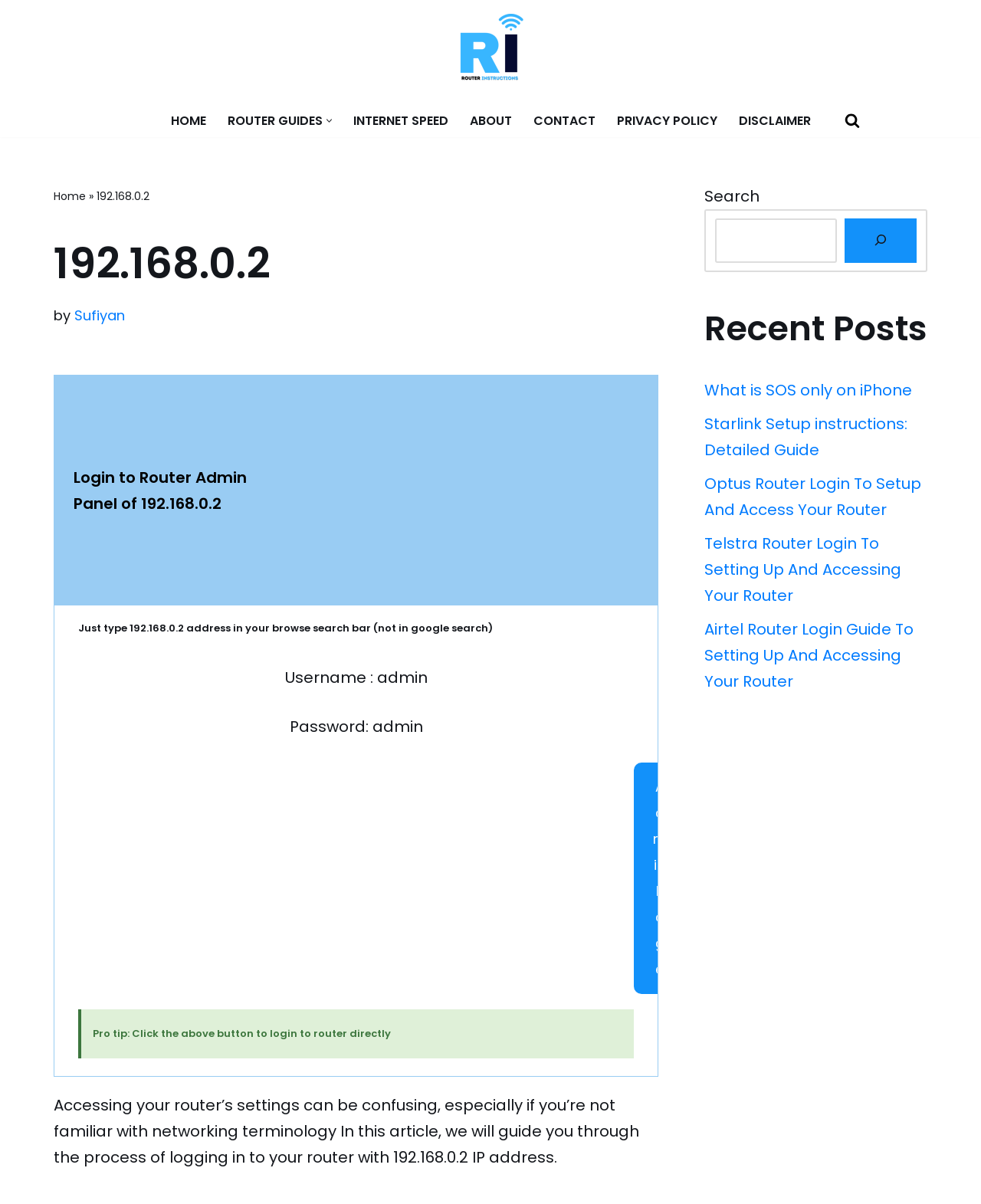What is the purpose of the 'Admin Page' button?
Answer the question with as much detail as you can, using the image as a reference.

The purpose of the 'Admin Page' button can be inferred from the webpage's content, which states 'Pro tip: Click the above button to login to router directly'.